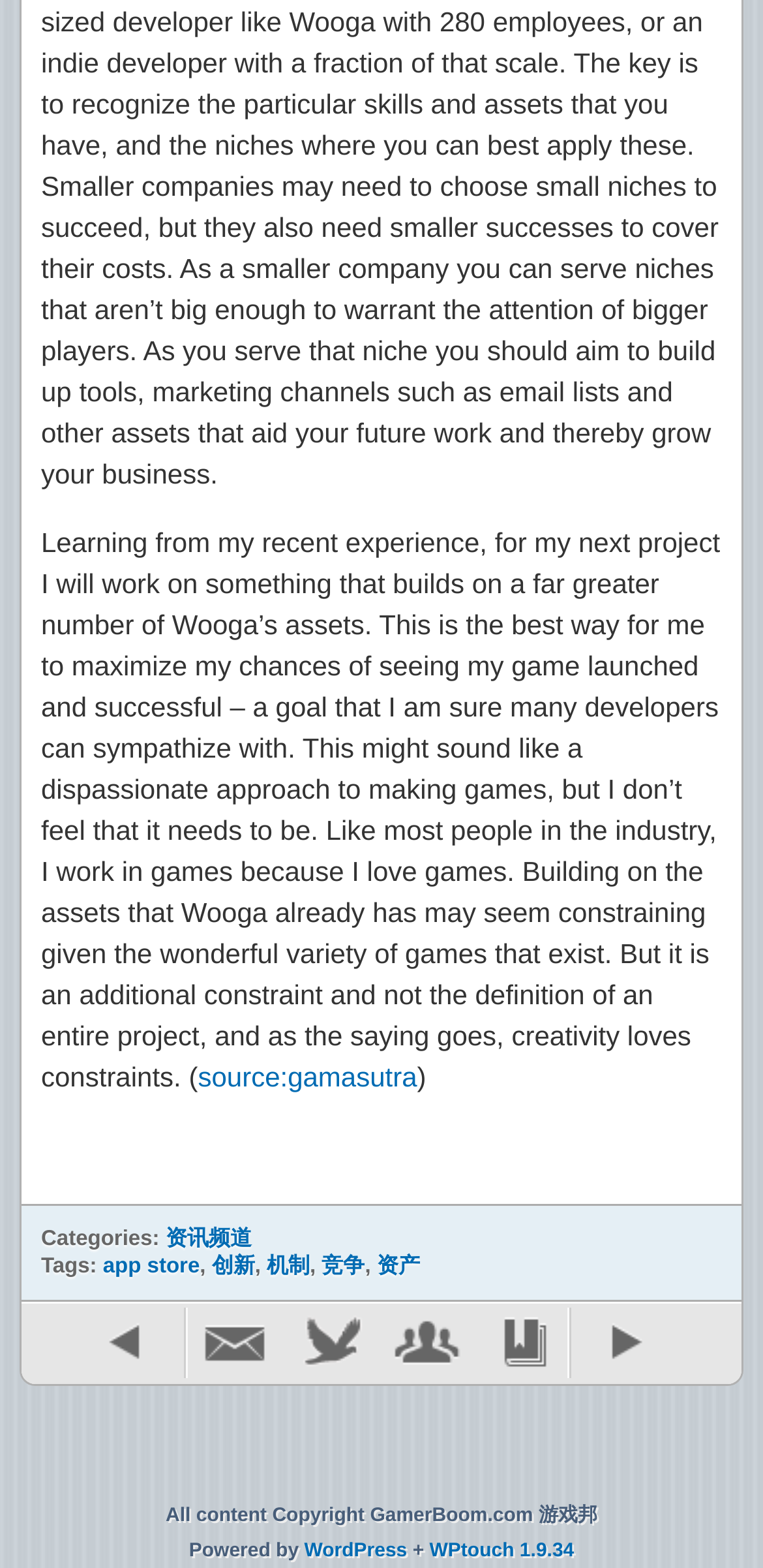How many links are there in the middle section of the webpage?
Refer to the image and provide a detailed answer to the question.

The middle section of the webpage contains links to various categories and tags, including '资讯频道', 'app store', '创新', '机制', '竞争', '资产', and several others, totaling 7 links.